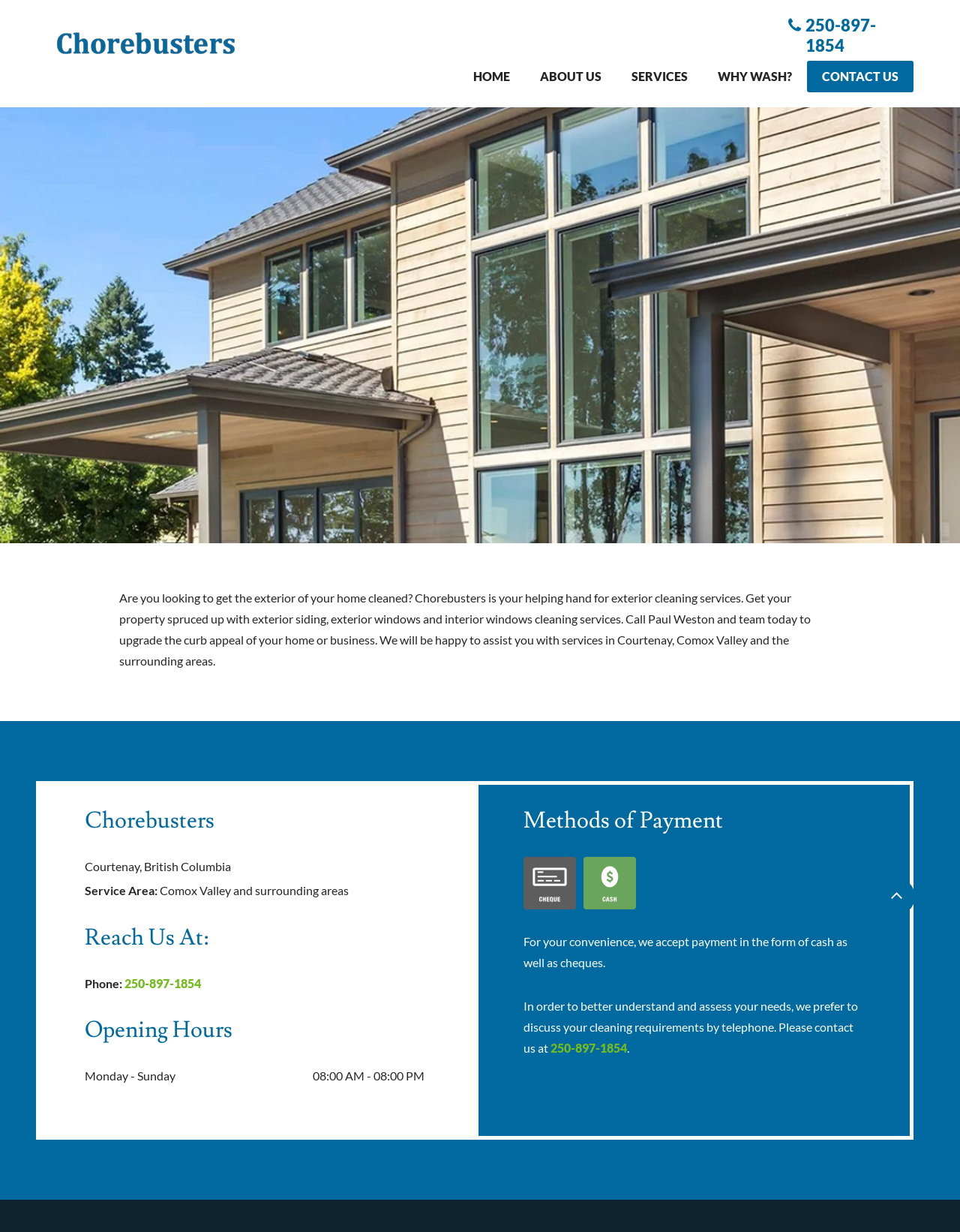Could you please study the image and provide a detailed answer to the question:
What is the phone number to contact Chorebusters?

The phone number to contact Chorebusters is 250-897-1854, which is mentioned twice on the webpage, once as a link and once as a static text.